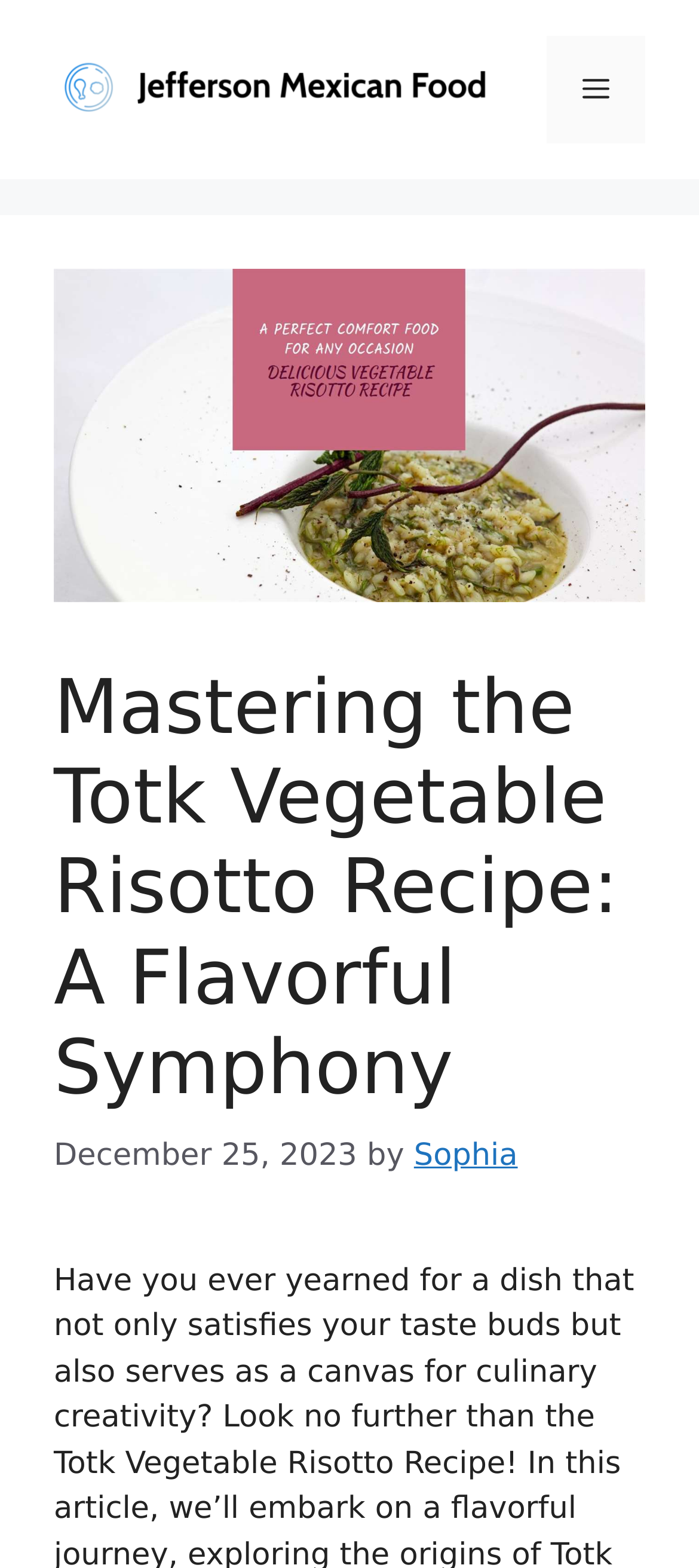Give a one-word or short phrase answer to the question: 
When was the article published?

December 25, 2023